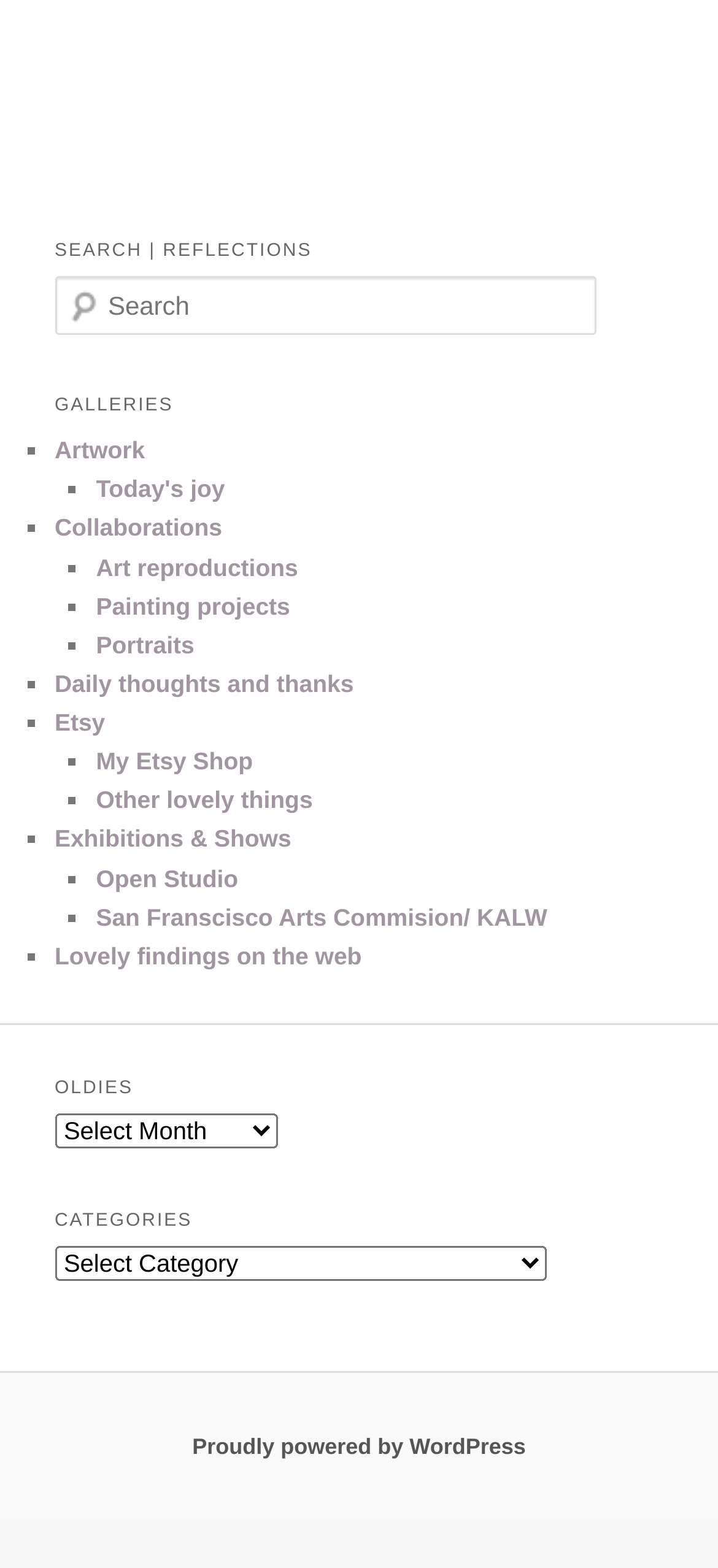How many categories are available for selection? Refer to the image and provide a one-word or short phrase answer.

Multiple